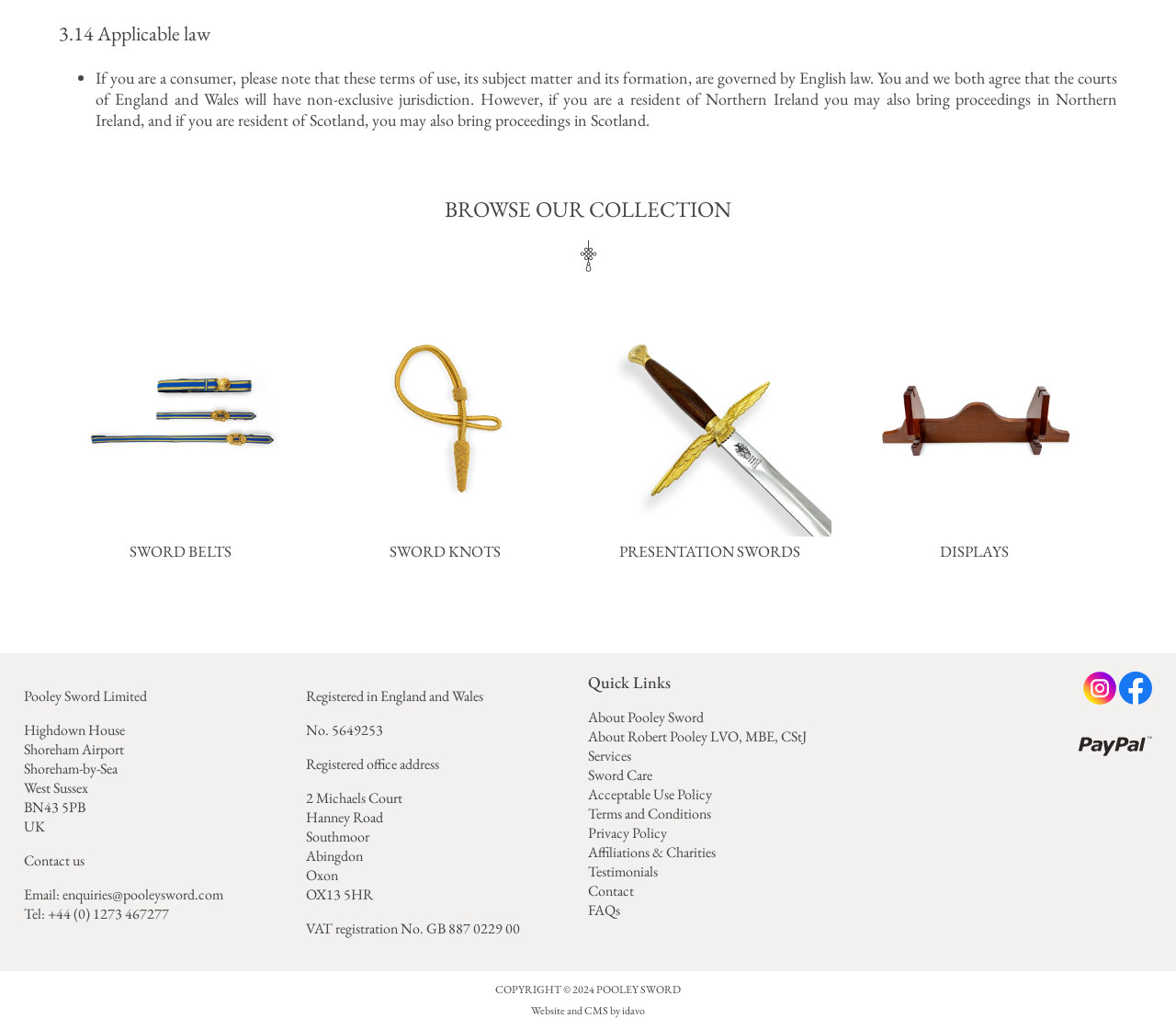Reply to the question with a brief word or phrase: What is the VAT registration number?

GB 887 0229 00